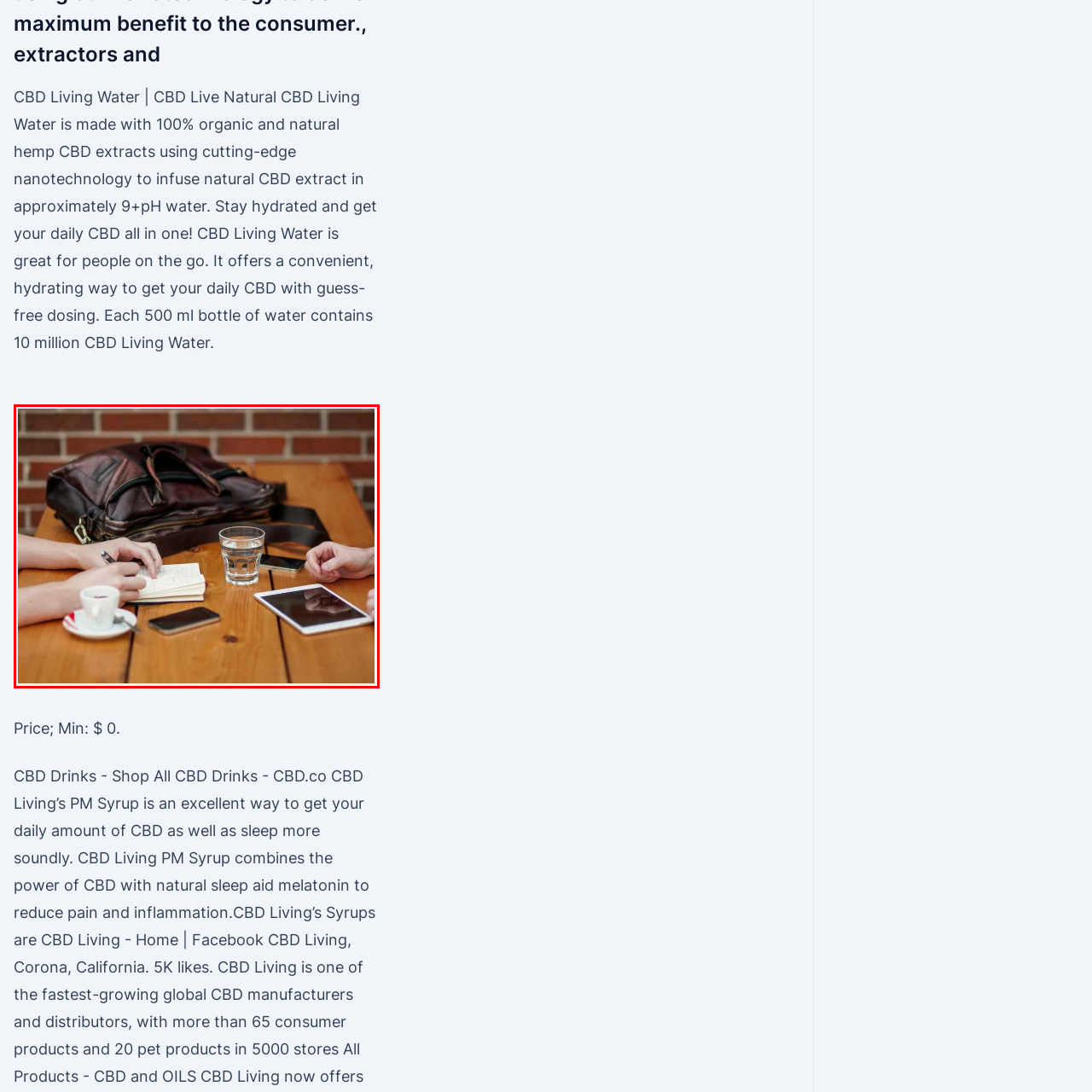What is the material of the wall in the background?
Focus on the section of the image encased in the red bounding box and provide a detailed answer based on the visual details you find.

As I analyze the image, I notice that the background features a brick wall, which adds a rustic charm to the atmosphere of the café scene. The brick wall contributes to the cozy and relaxed ambiance of the setting.